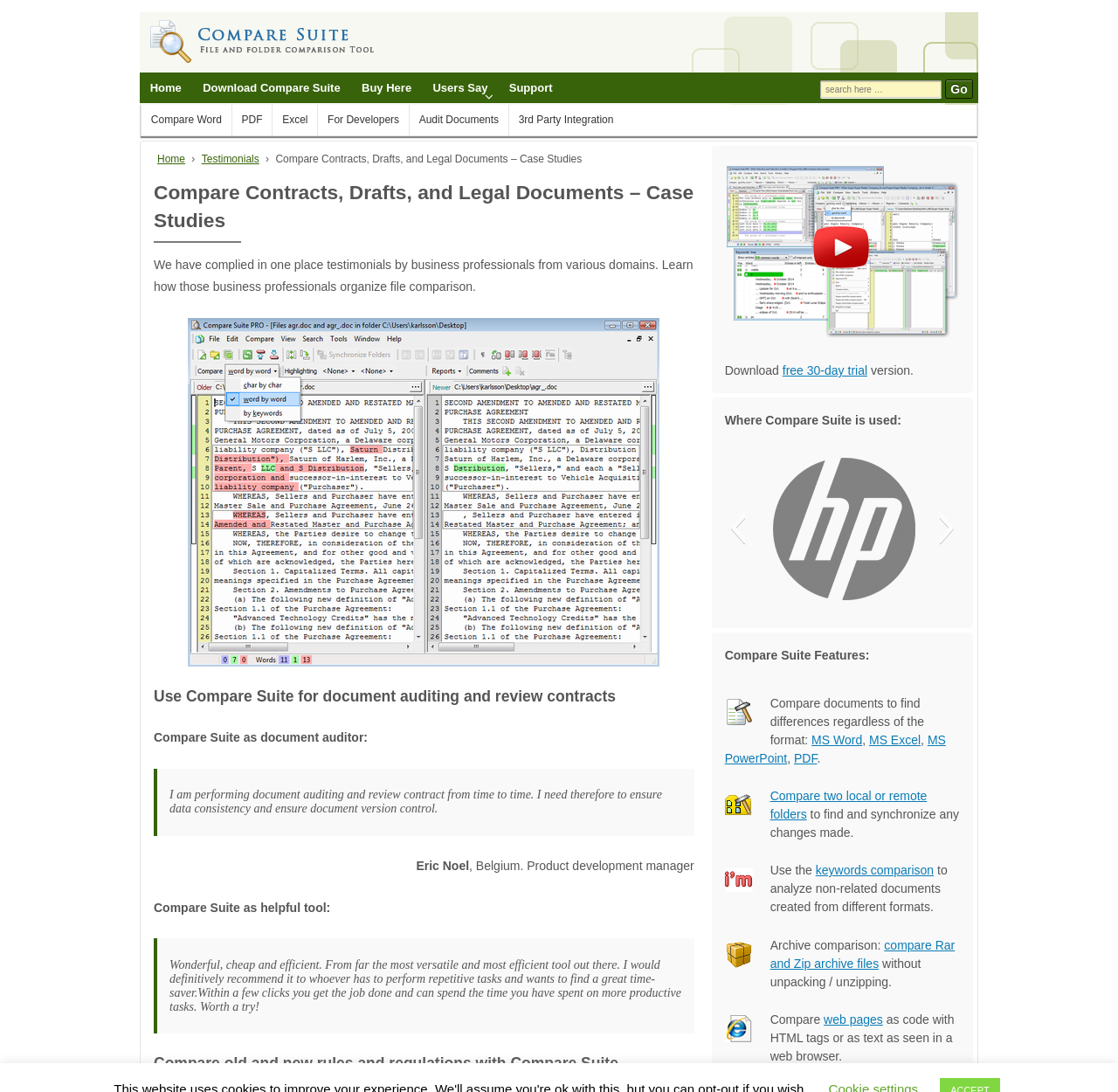Given the content of the image, can you provide a detailed answer to the question?
What types of files can be compared using Compare Suite?

According to the webpage, Compare Suite can compare documents to find differences regardless of the format, including MS Word, Excel, PowerPoint, and PDF. This is mentioned in the section 'Compare Suite Features'.